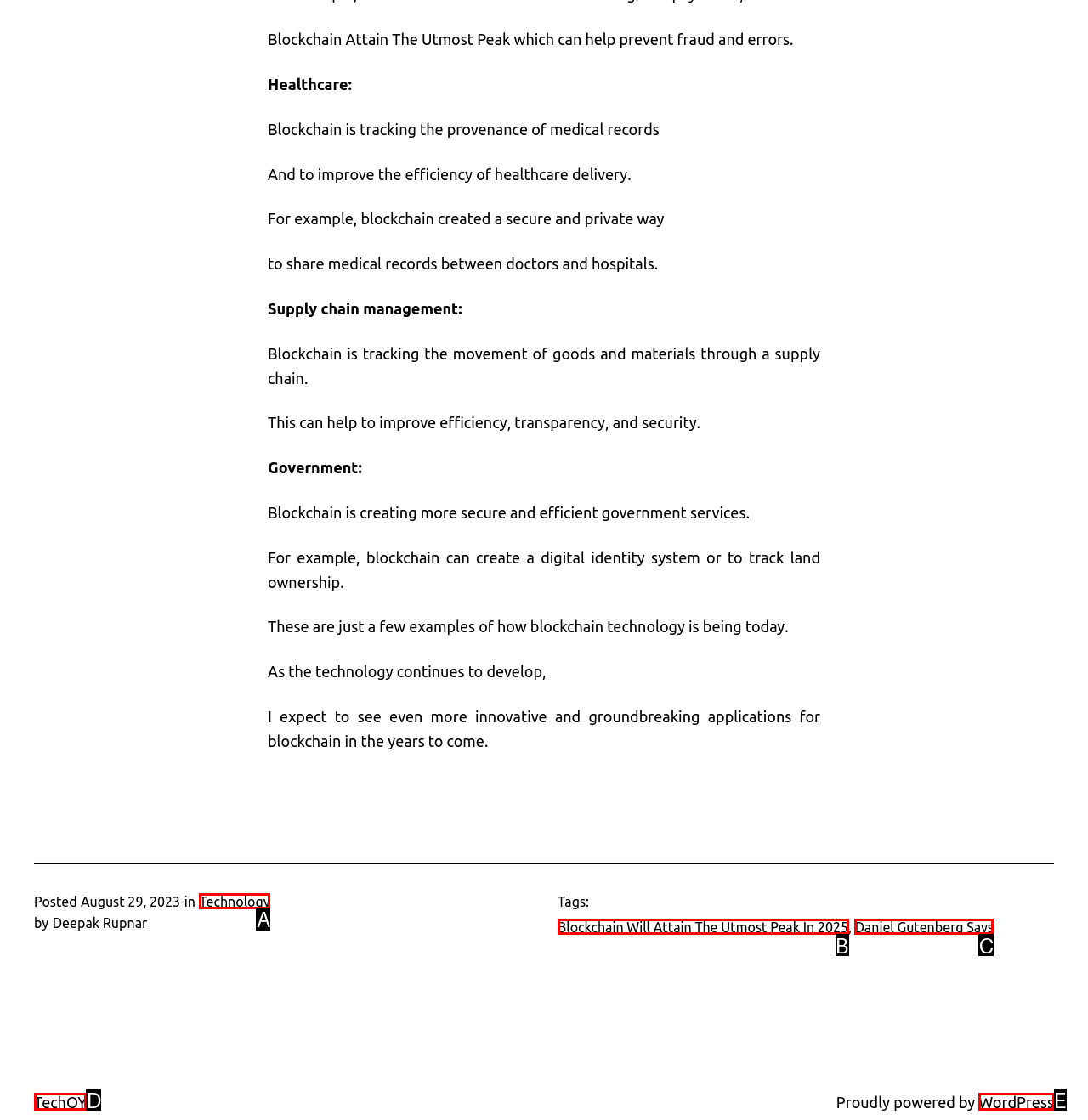Determine the HTML element that aligns with the description: TechQY
Answer by stating the letter of the appropriate option from the available choices.

D